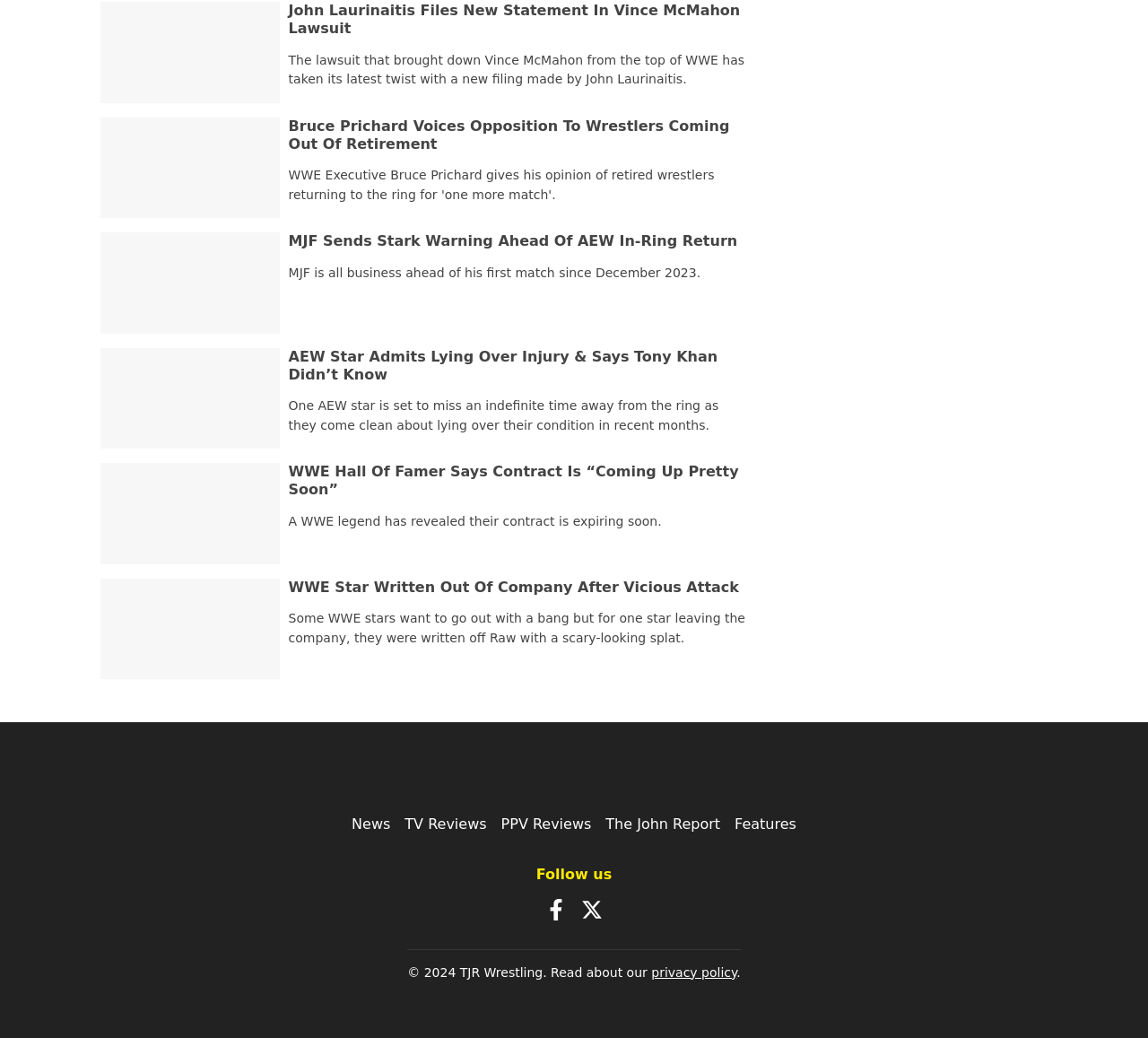Please identify the bounding box coordinates of the clickable area that will allow you to execute the instruction: "Check out the latest TV reviews".

[0.353, 0.785, 0.424, 0.802]